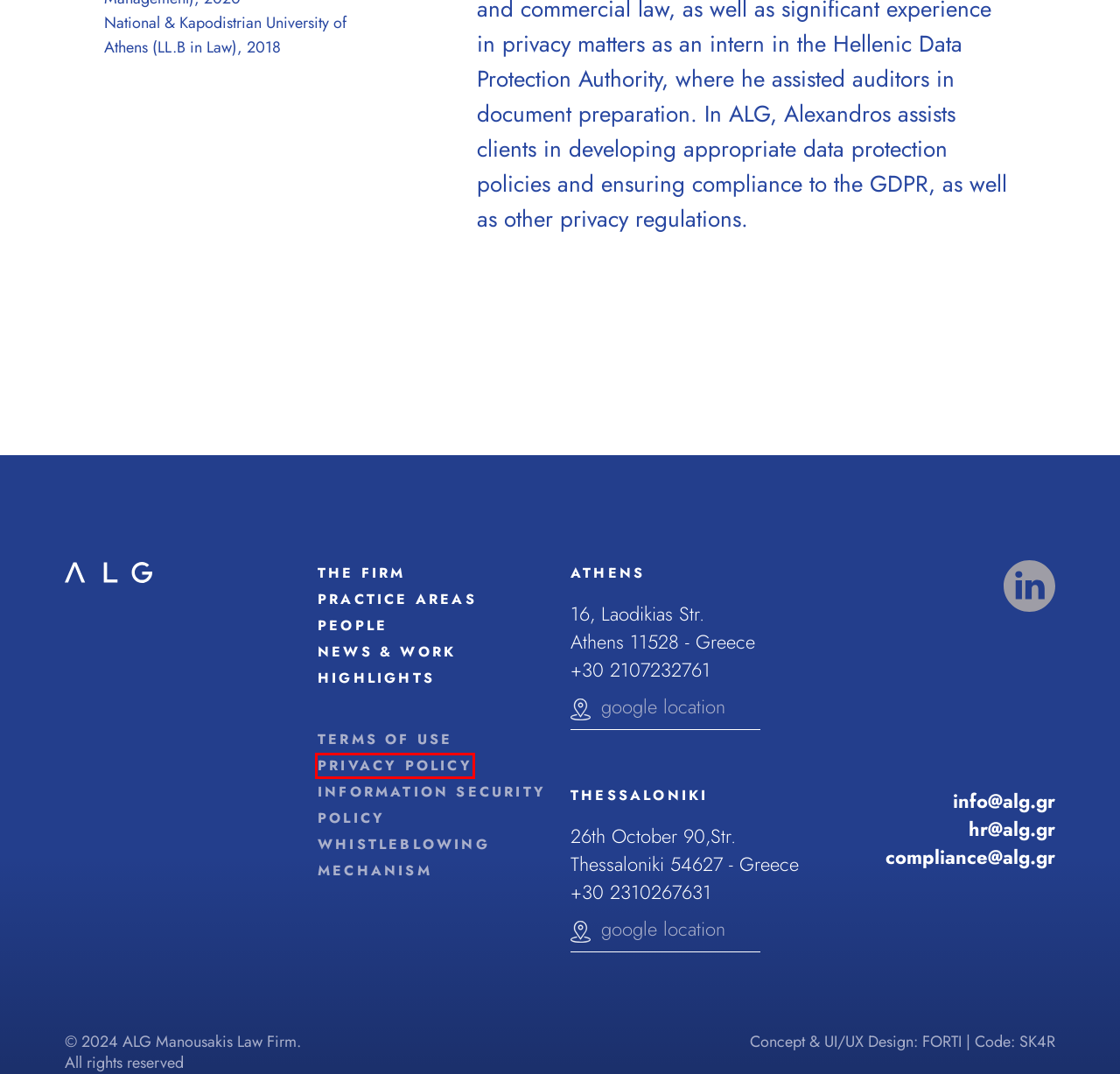Analyze the screenshot of a webpage that features a red rectangle bounding box. Pick the webpage description that best matches the new webpage you would see after clicking on the element within the red bounding box. Here are the candidates:
A. WHISTLEBLOWING MECHANISM – ALG Manousakis
B. FORTI WEB & CRAFT
C. Information Security Policy – ALG Manousakis
D. Practice Areas – ALG Manousakis
E. ALG Manousakis – Law Firm
F. sk4r.gr
G. Privacy Policy – ALG Manousakis
H. News & Work Highlights – ALG Manousakis

G